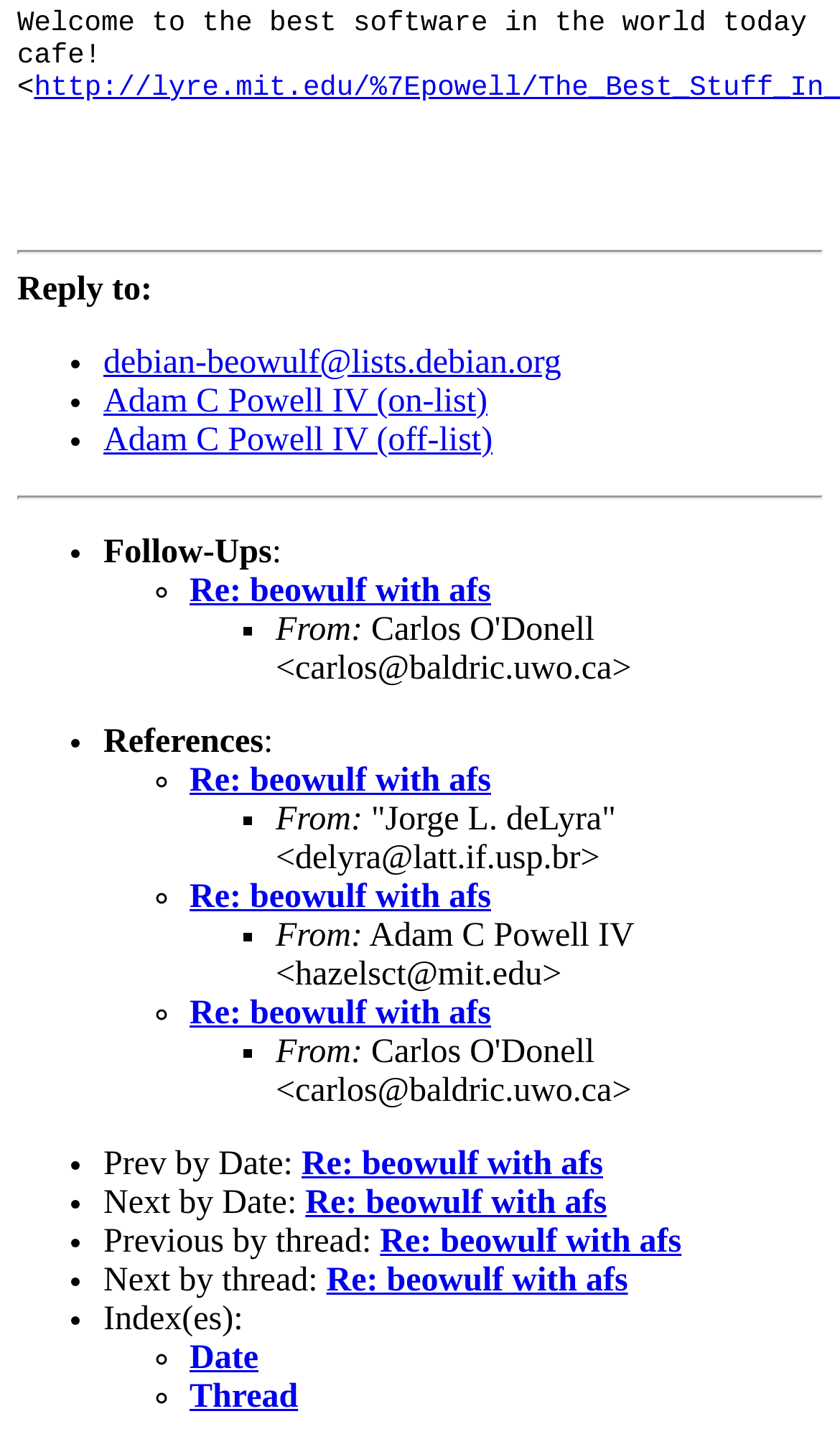Determine the bounding box coordinates of the clickable region to carry out the instruction: "Open Re: beowulf with afs".

[0.226, 0.394, 0.585, 0.42]